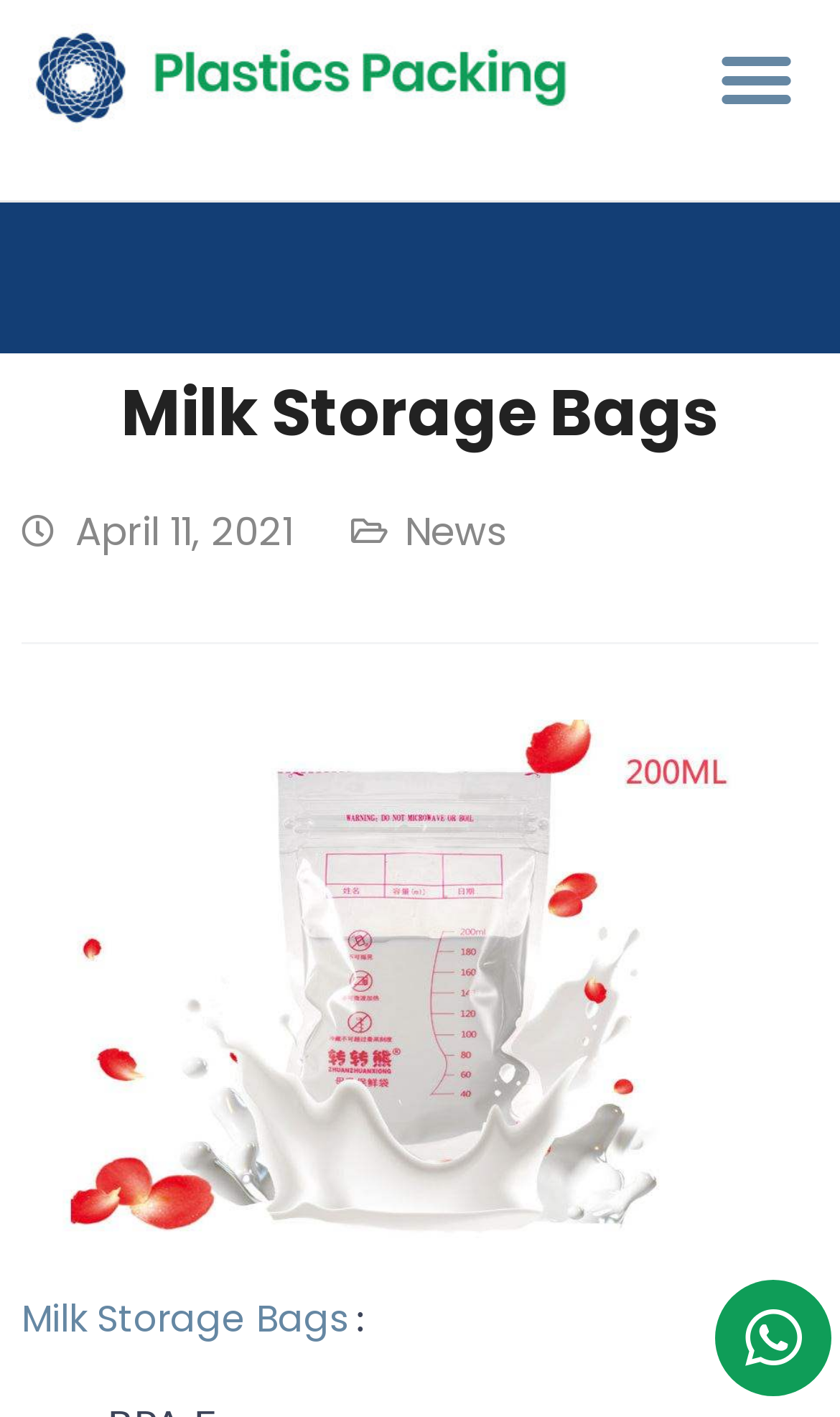What is the date of the latest news?
Answer with a single word or phrase by referring to the visual content.

April 11, 2021